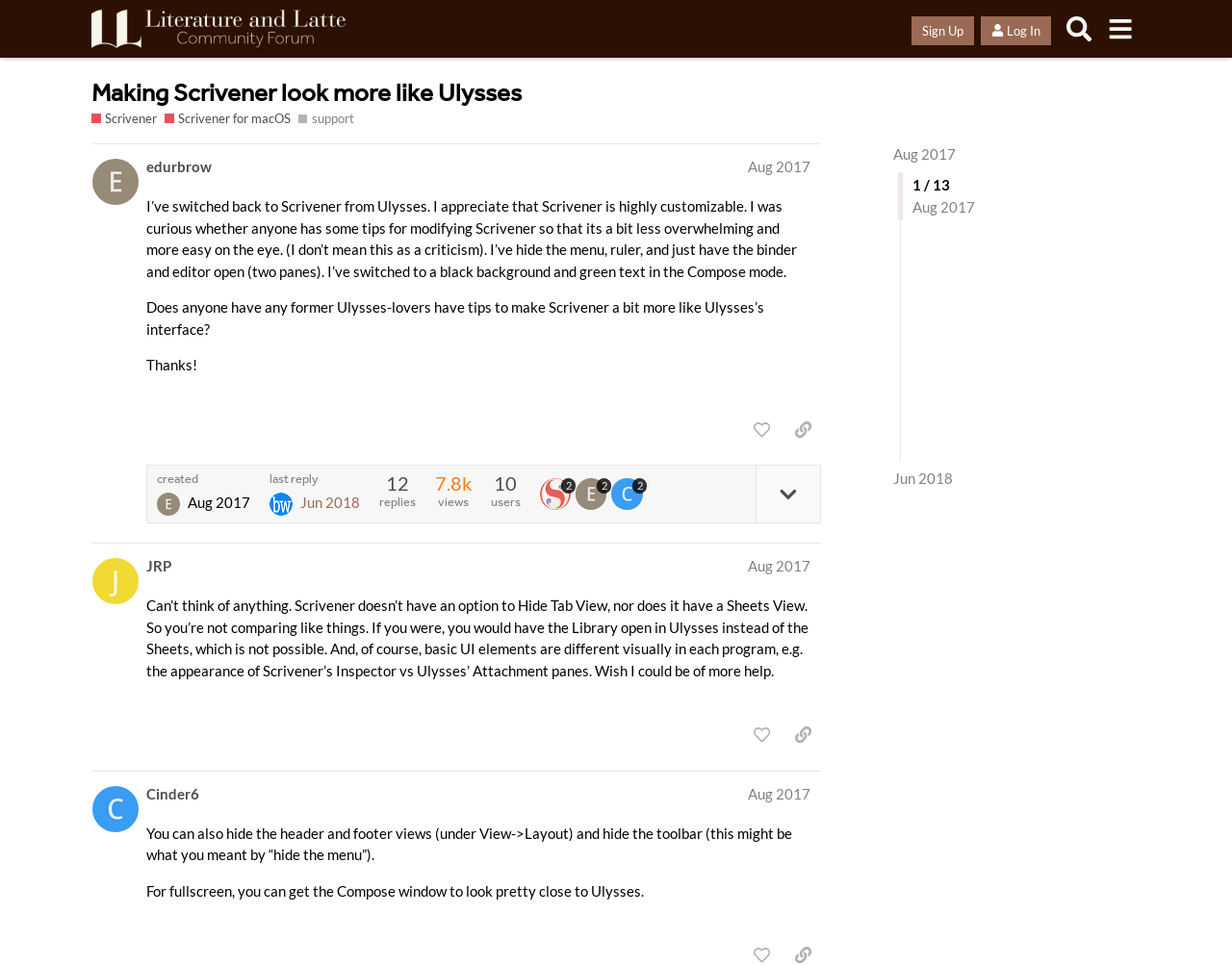Specify the bounding box coordinates of the element's area that should be clicked to execute the given instruction: "Read reviews". The coordinates should be four float numbers between 0 and 1, i.e., [left, top, right, bottom].

None